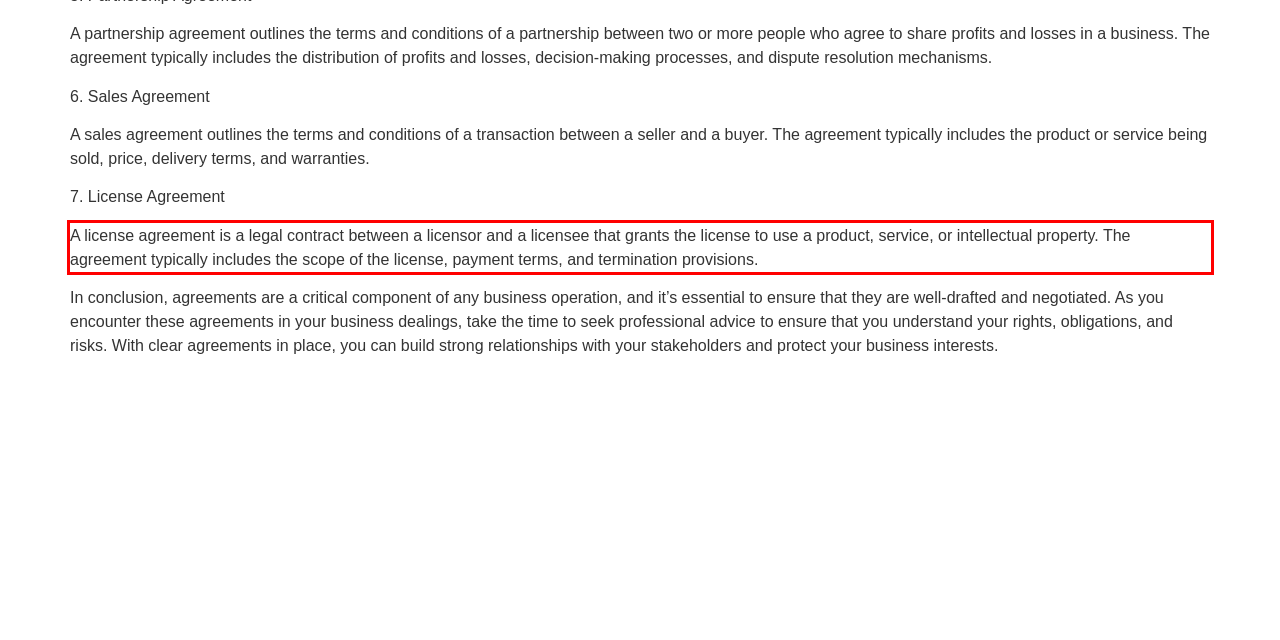You are given a webpage screenshot with a red bounding box around a UI element. Extract and generate the text inside this red bounding box.

A license agreement is a legal contract between a licensor and a licensee that grants the license to use a product, service, or intellectual property. The agreement typically includes the scope of the license, payment terms, and termination provisions.